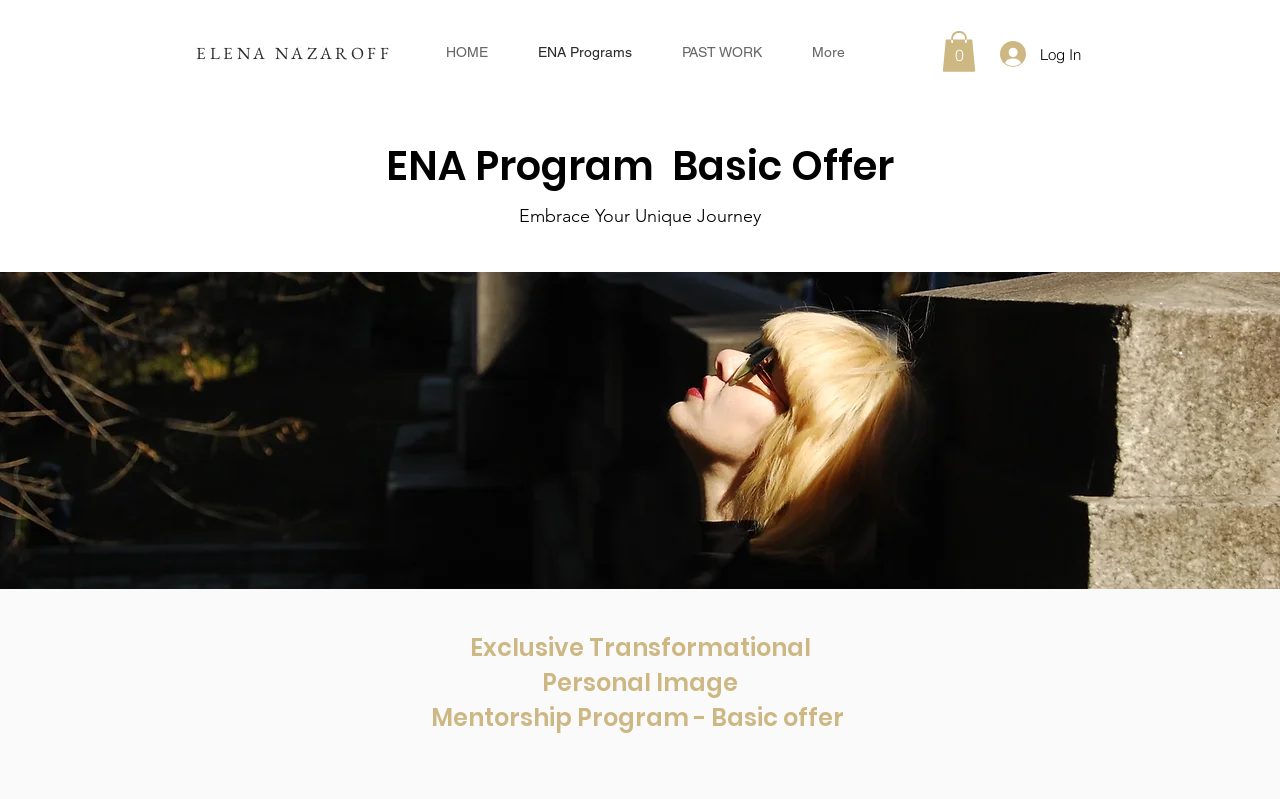How many navigation links are available?
Look at the webpage screenshot and answer the question with a detailed explanation.

The navigation section of the webpage contains four links: 'HOME', 'ENA Programs', 'PAST WORK', and 'More'. These links likely lead to different sections or pages of the website.